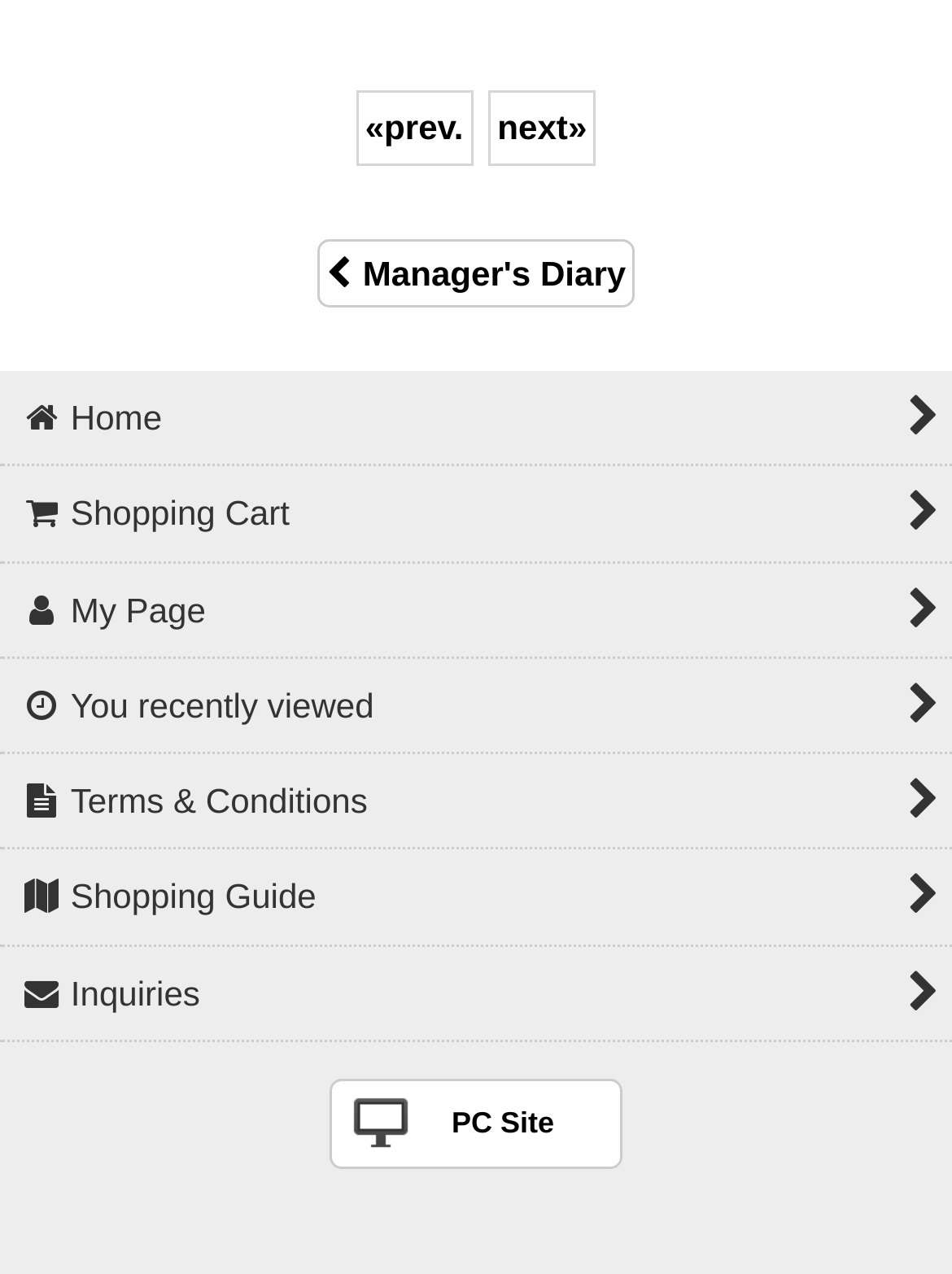Kindly determine the bounding box coordinates of the area that needs to be clicked to fulfill this instruction: "Click on 'ARTIFICIAL INTELLIGENCE'".

None